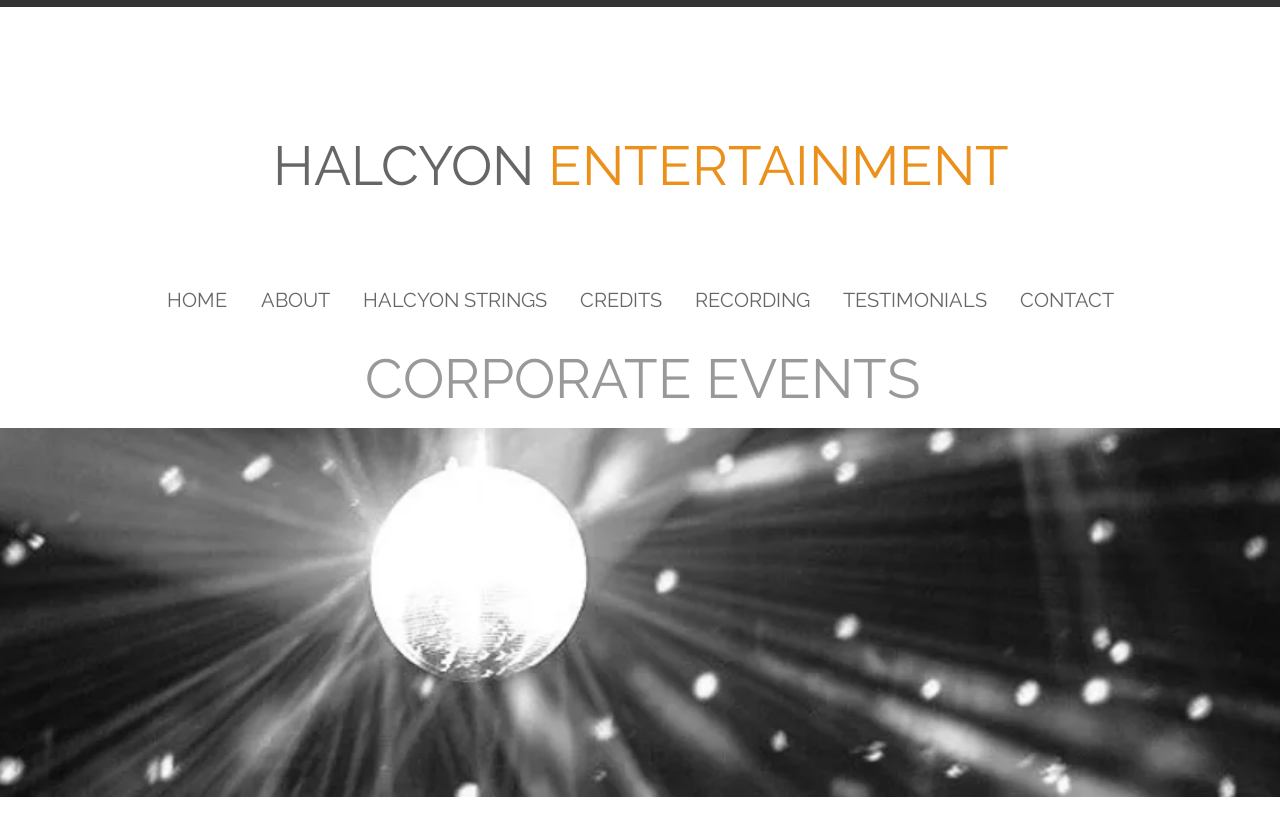Indicate the bounding box coordinates of the element that must be clicked to execute the instruction: "Click the 'Webinar Topics' link". The coordinates should be given as four float numbers between 0 and 1, i.e., [left, top, right, bottom].

None